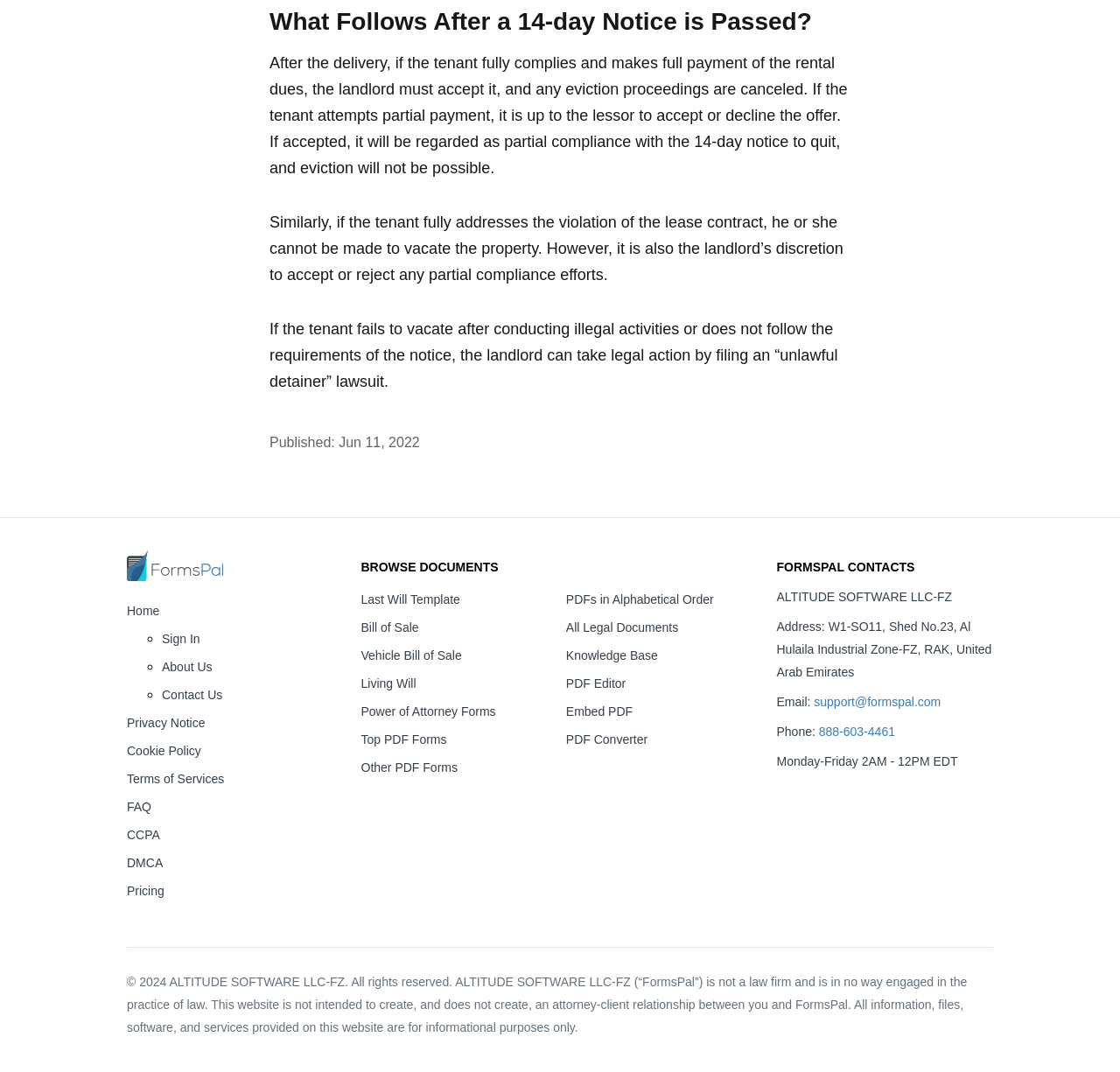Identify the coordinates of the bounding box for the element described below: "Business Solutions". Return the coordinates as four float numbers between 0 and 1: [left, top, right, bottom].

None